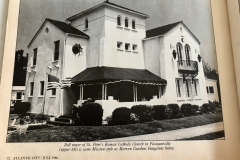Provide a comprehensive description of the image.

This historical image showcases St. Peter's Roman Catholic Church located in Palmoneola, capturing its architecture from the mid-20th century. The building is characterized by a distinct white exterior and features that reflect the Mission style, prominent in its arched windows and ornate balcony railings. Decorative elements like the wreaths add a festive touch, hinting at community spirit or seasonal celebrations. The church's design and structure convey a sense of heritage and significance, serving as a cherished landmark within the neighborhood. This photograph emphasizes the aesthetic details that contribute to the building's identity and its role in the community.